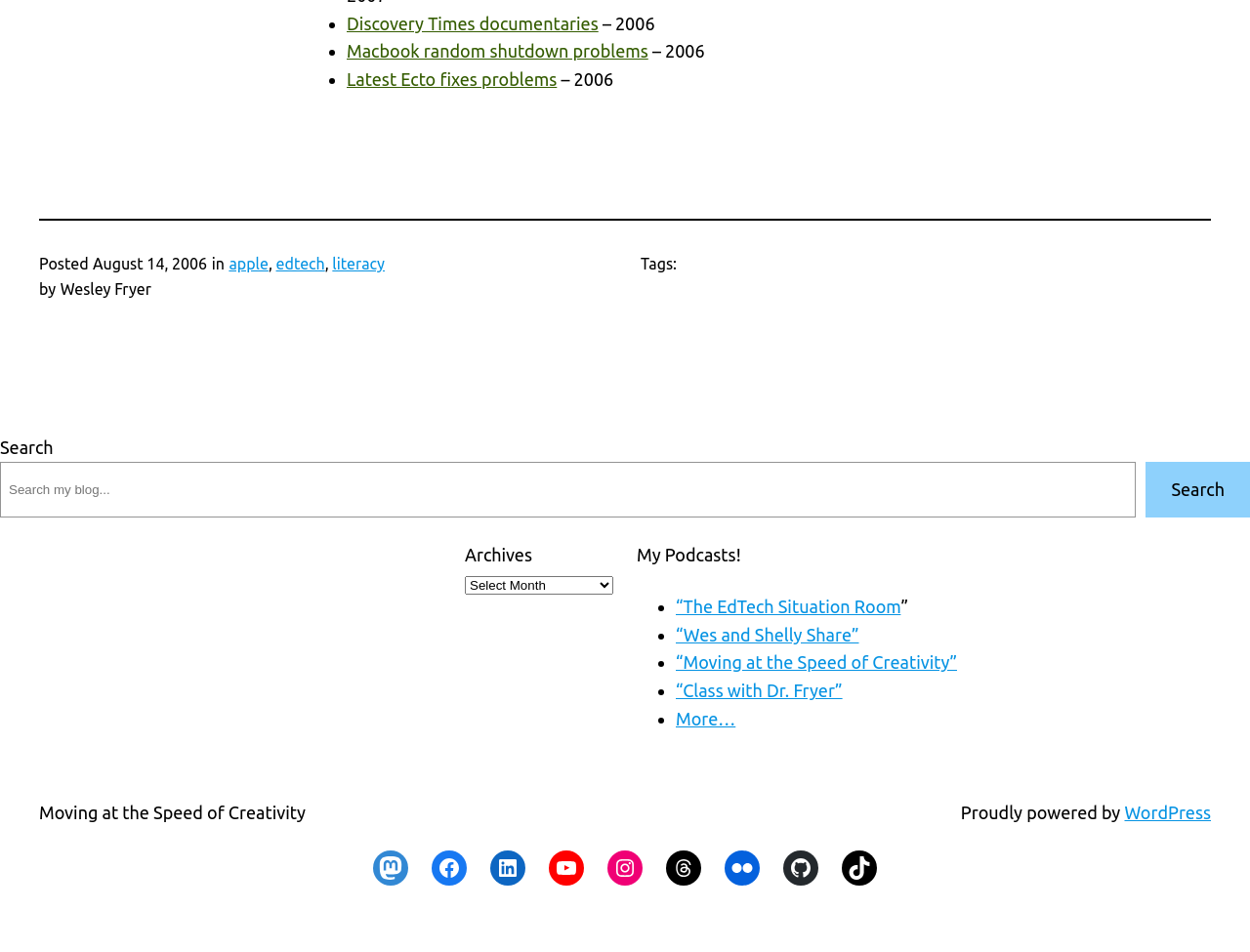Determine the bounding box coordinates of the region to click in order to accomplish the following instruction: "Visit the EdTech page". Provide the coordinates as four float numbers between 0 and 1, specifically [left, top, right, bottom].

[0.221, 0.268, 0.26, 0.286]